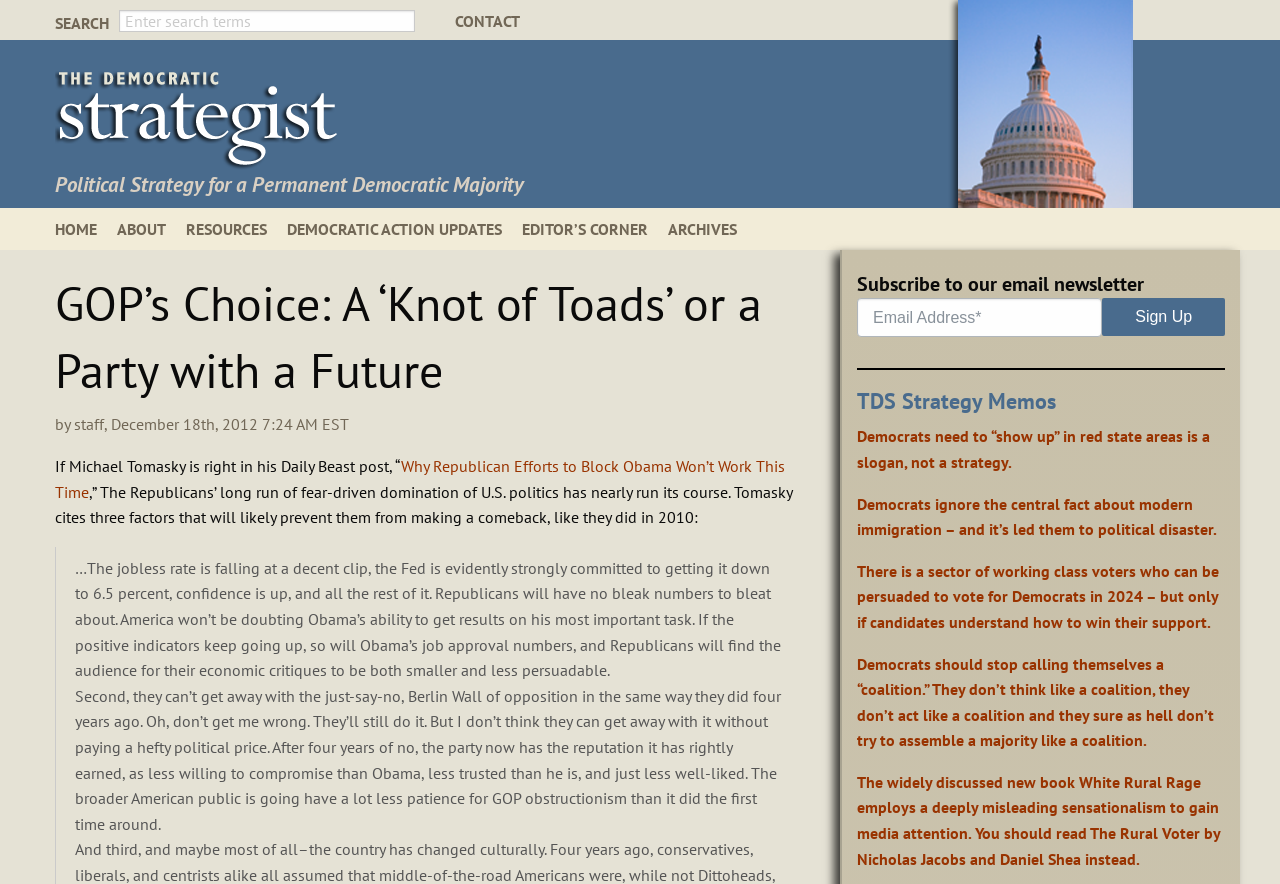Specify the bounding box coordinates of the area to click in order to follow the given instruction: "Read the article 'Why Republican Efforts to Block Obama Won’t Work This Time'."

[0.043, 0.516, 0.613, 0.567]